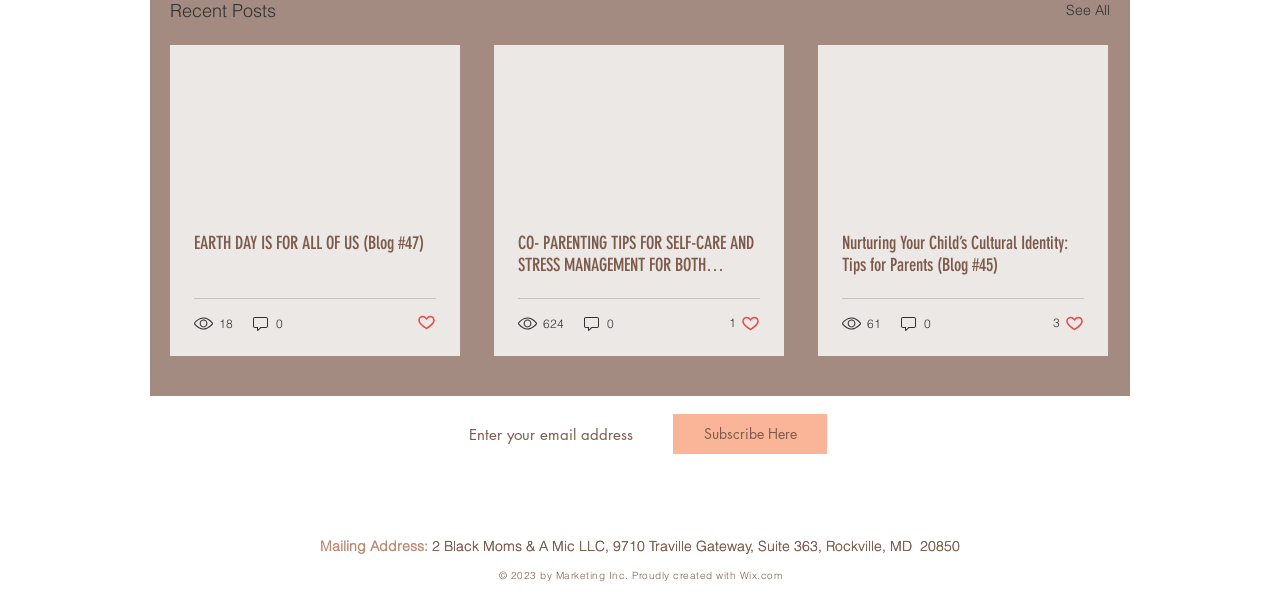Please find and report the bounding box coordinates of the element to click in order to perform the following action: "View the post Nurturing Your Child’s Cultural Identity: Tips for Parents". The coordinates should be expressed as four float numbers between 0 and 1, in the format [left, top, right, bottom].

[0.658, 0.383, 0.847, 0.455]